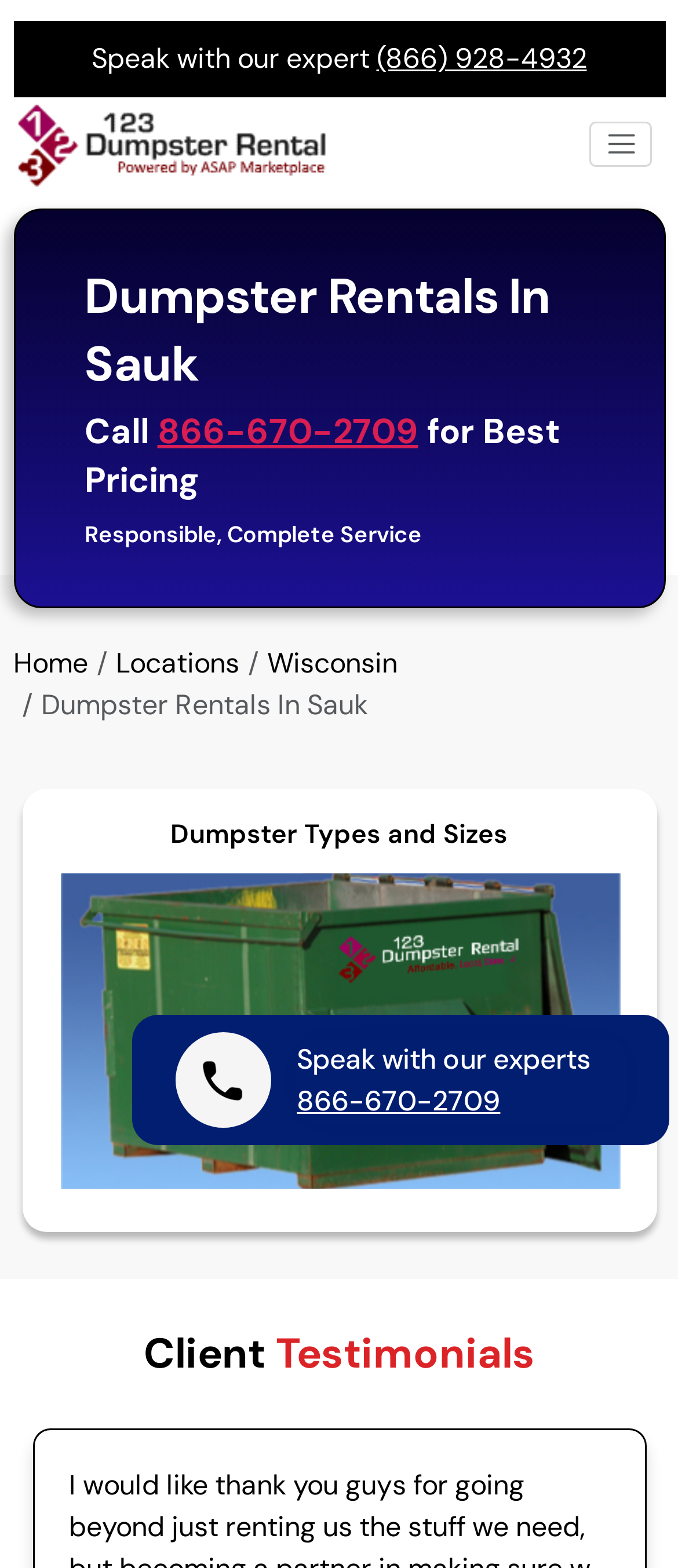Please respond in a single word or phrase: 
What is the navigation menu called?

Breadcrumb